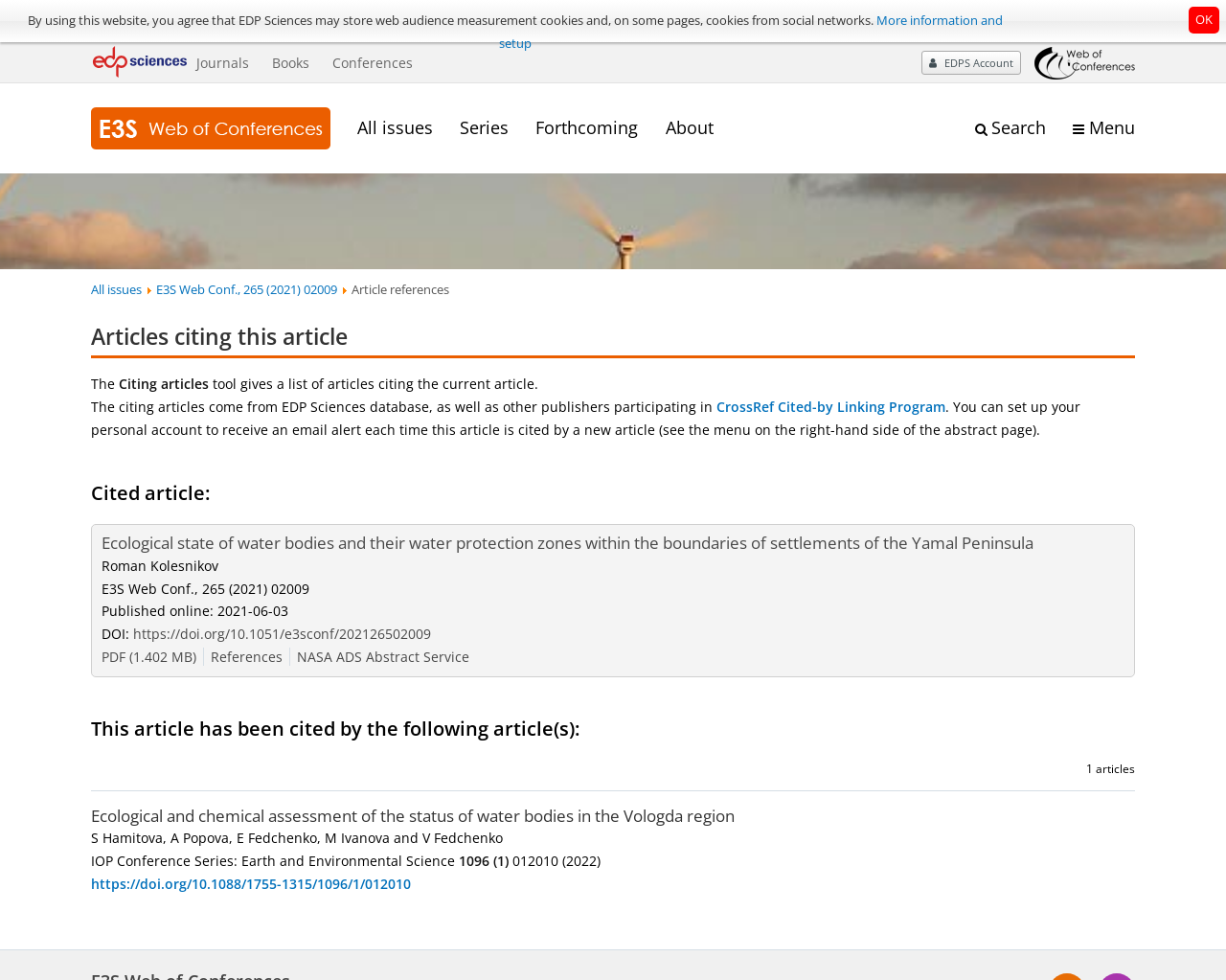Provide the text content of the webpage's main heading.

Articles citing this article